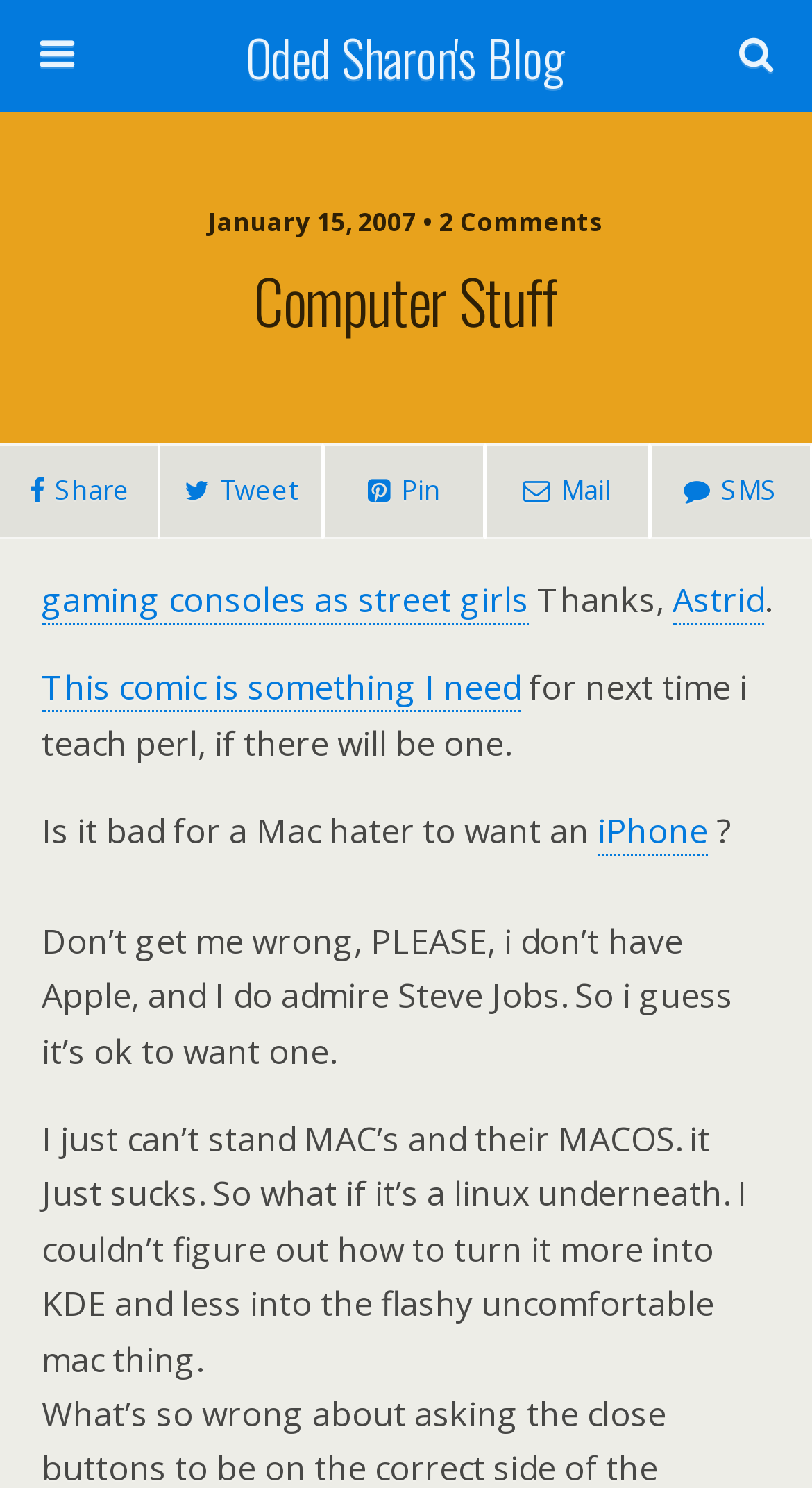Highlight the bounding box coordinates of the element that should be clicked to carry out the following instruction: "Search this website". The coordinates must be given as four float numbers ranging from 0 to 1, i.e., [left, top, right, bottom].

[0.051, 0.083, 0.754, 0.12]